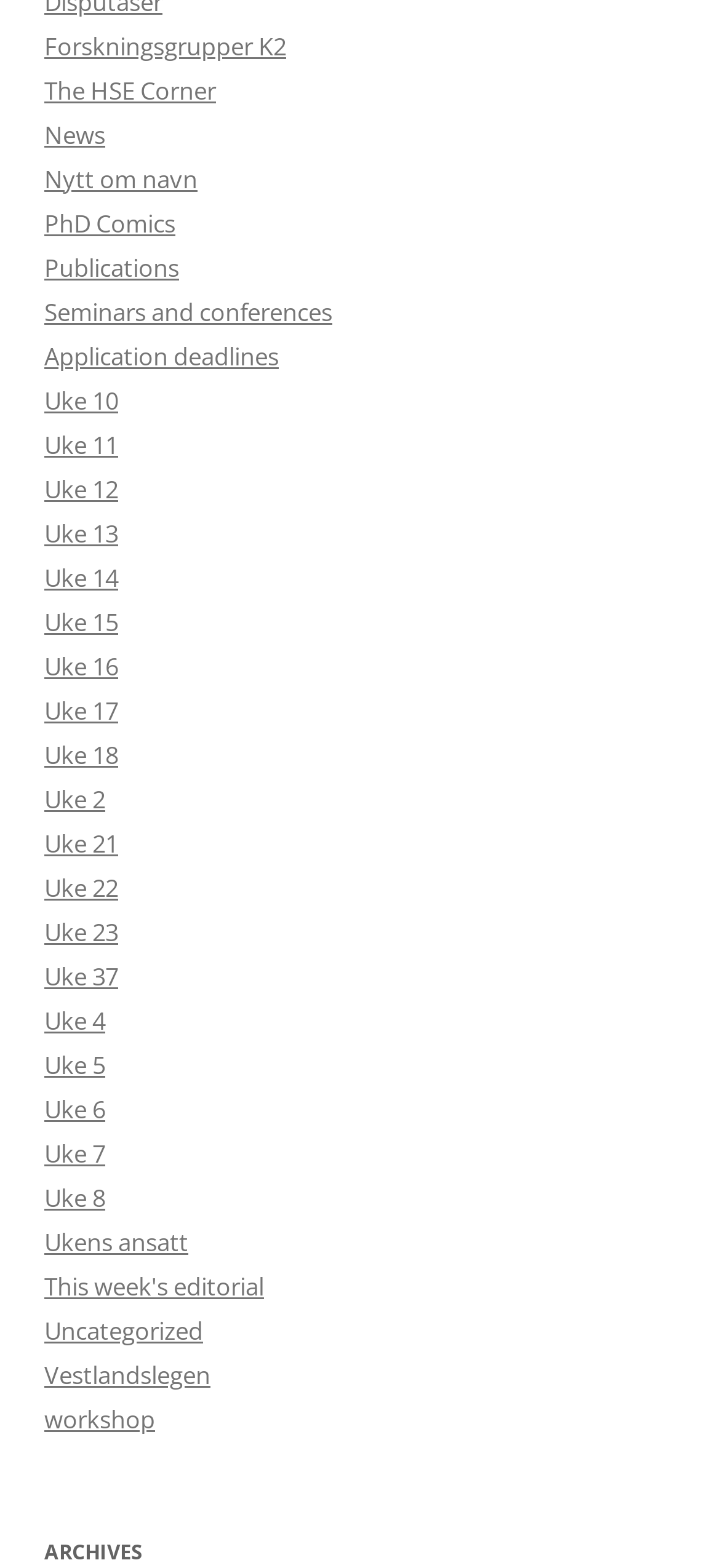What is the last link on the webpage? Based on the screenshot, please respond with a single word or phrase.

workshop